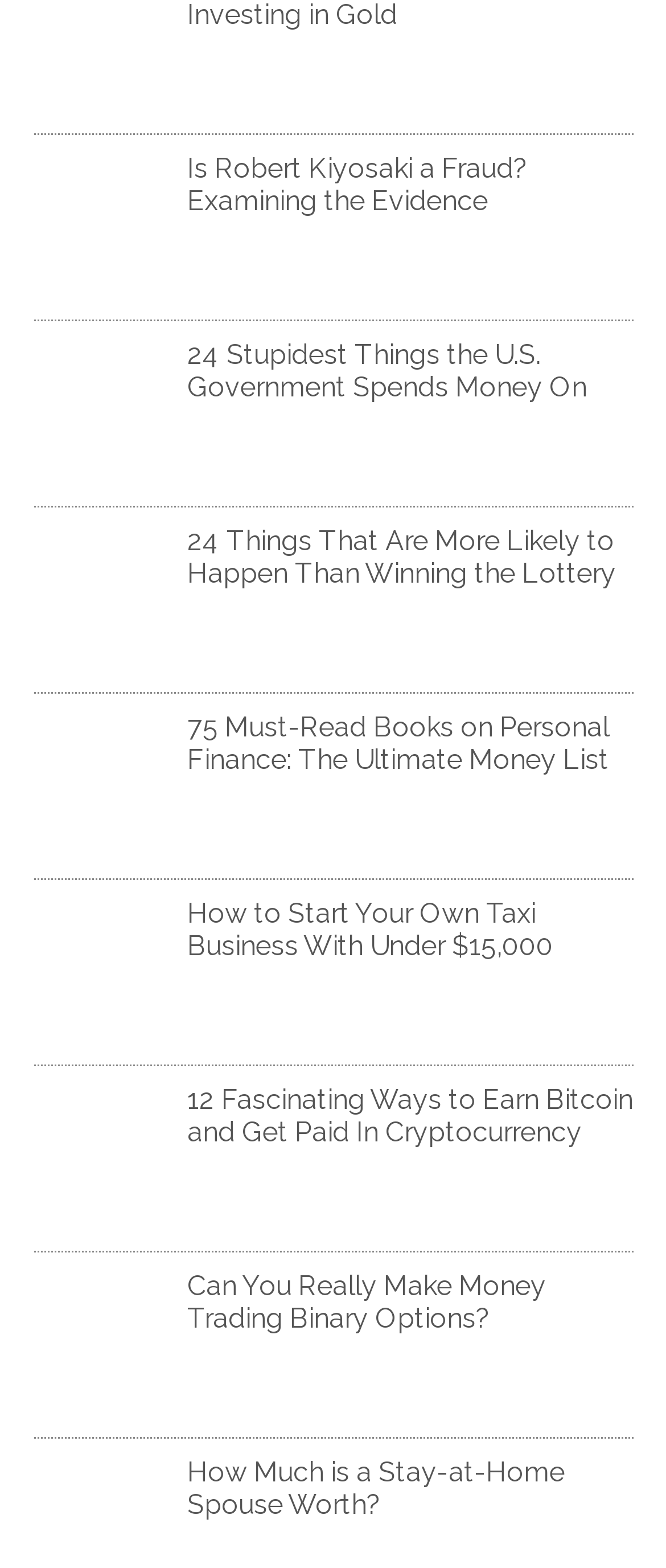Are there any headings without links?
Please look at the screenshot and answer using one word or phrase.

No